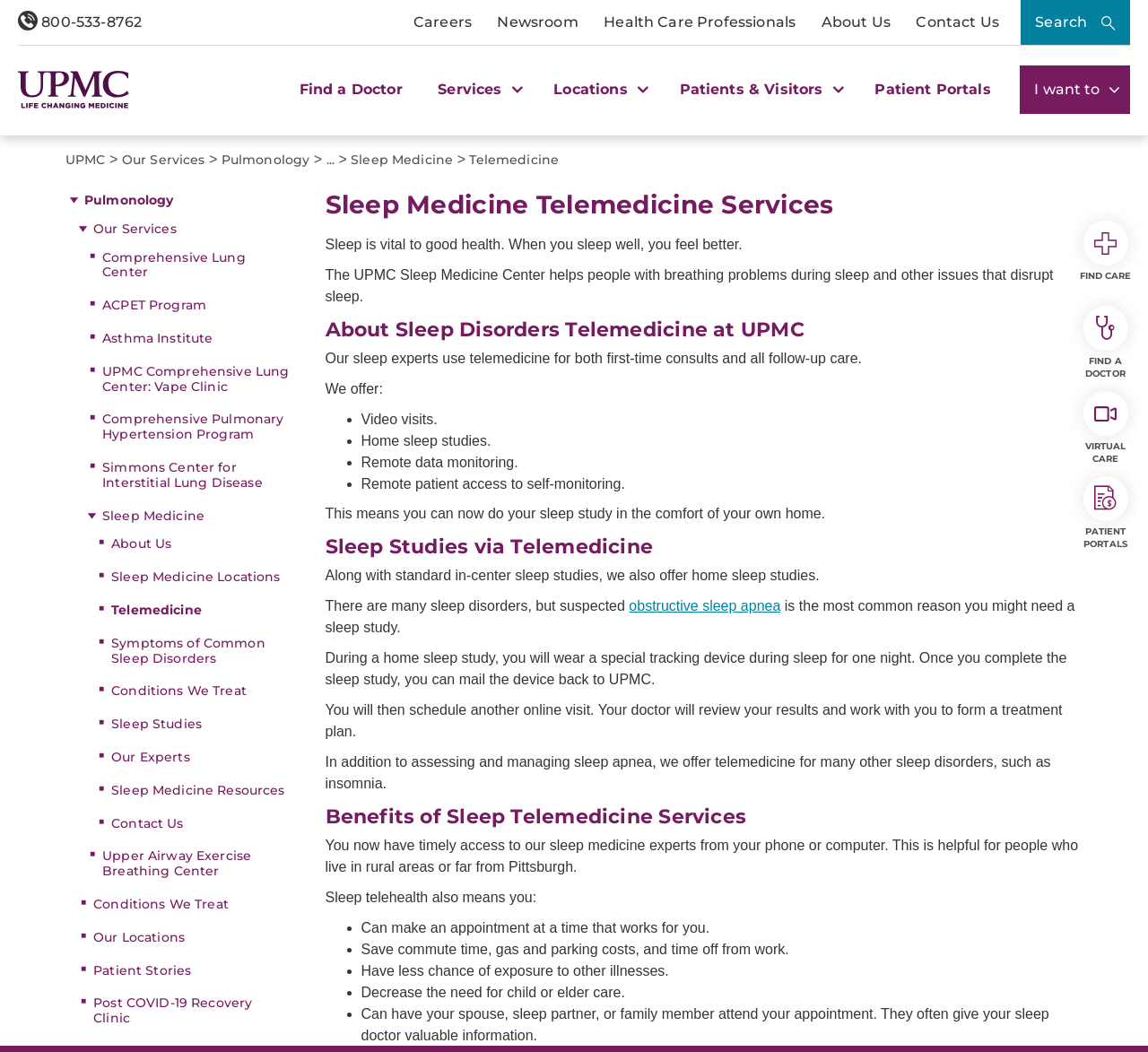What is the purpose of the sleep study?
With the help of the image, please provide a detailed response to the question.

I found the section 'Sleep Studies via Telemedicine' on the webpage, which mentions that sleep studies are used to diagnose sleep disorders, such as obstructive sleep apnea. The sleep study involves wearing a special tracking device during sleep for one night, and then the results are reviewed by a doctor to form a treatment plan.